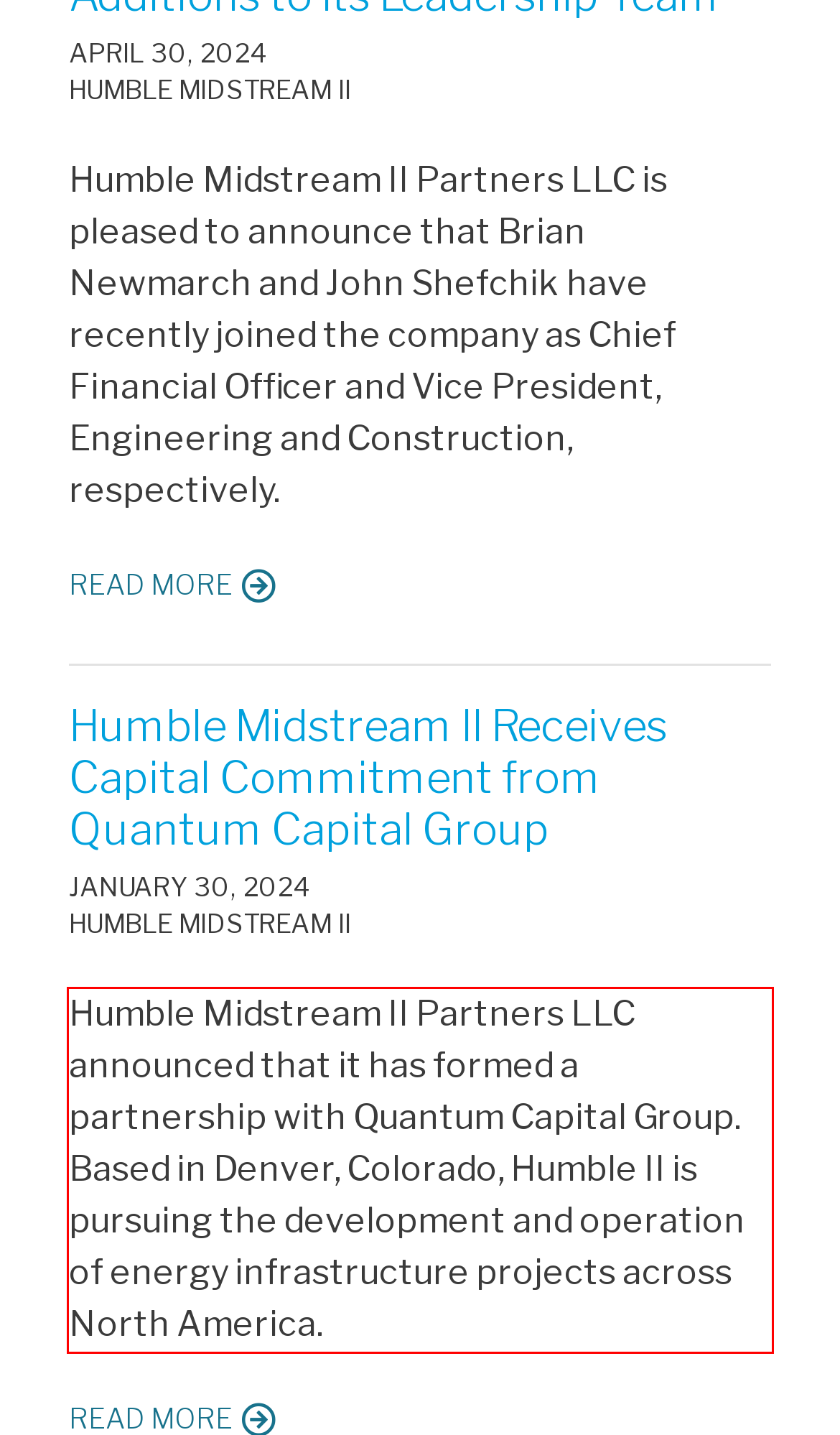There is a screenshot of a webpage with a red bounding box around a UI element. Please use OCR to extract the text within the red bounding box.

Humble Midstream II Partners LLC announced that it has formed a partnership with Quantum Capital Group. Based in Denver, Colorado, Humble II is pursuing the development and operation of energy infrastructure projects across North America.